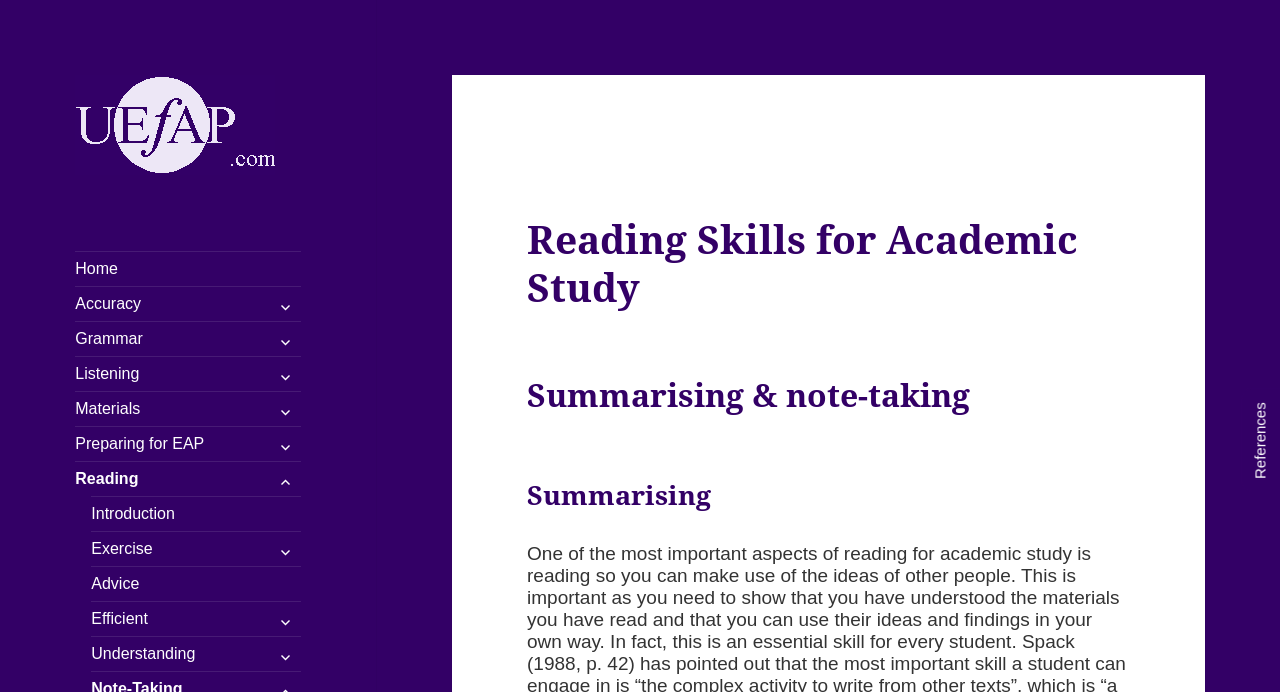How many main categories are there in the menu?
Look at the image and construct a detailed response to the question.

The menu on the left side of the webpage has several links and buttons. The links 'Home', 'Accuracy', 'Grammar', 'Listening', 'Materials', and 'Preparing for EAP' can be considered as main categories. There are 6 main categories in total.